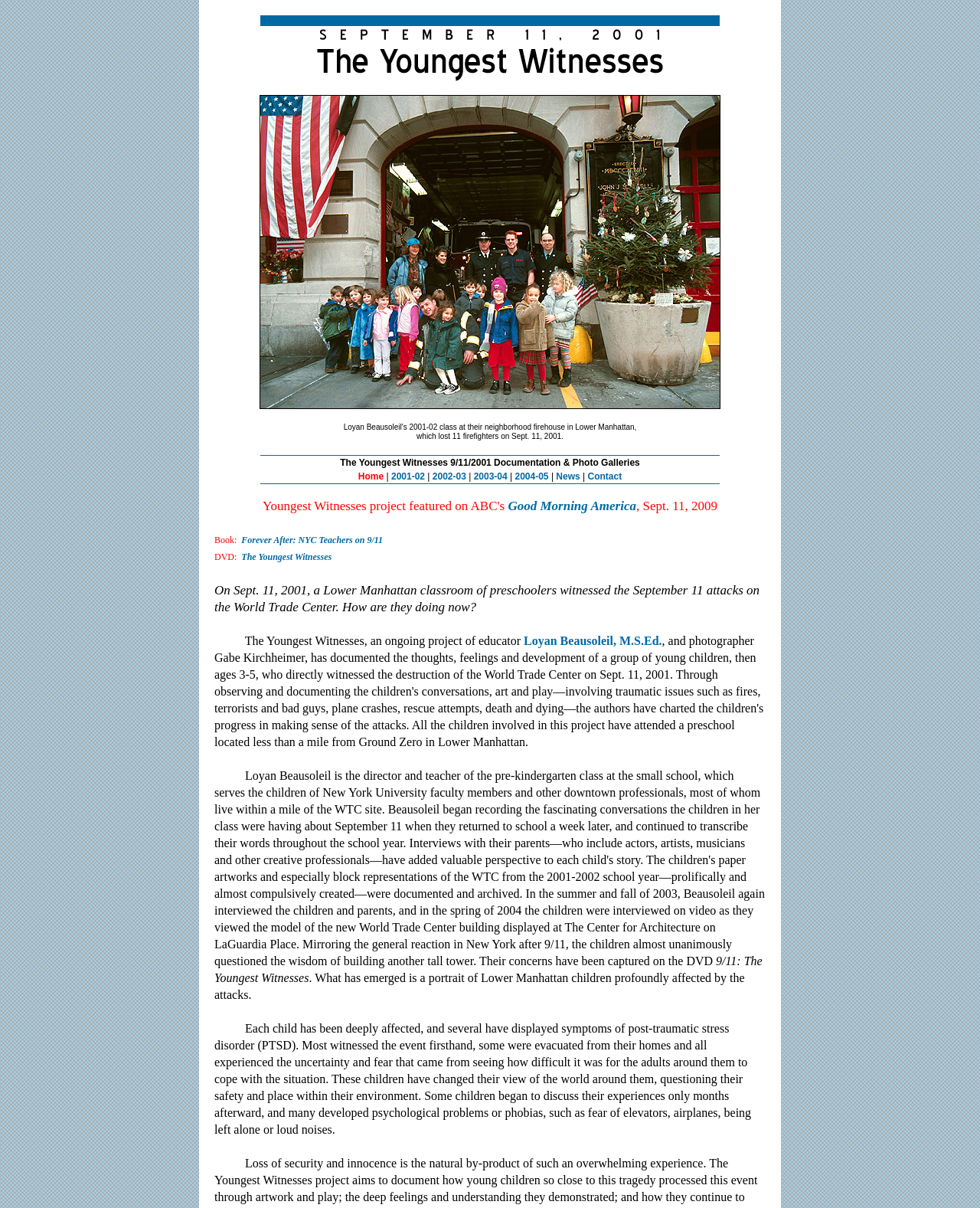Describe all the key features of the webpage in detail.

The webpage is about the youngest witnesses of the September 11 attacks. At the top, there are three images, with the second one having the text "The Youngest Witnesses" on it. Below these images, there is a paragraph of text describing a fire department that lost 11 firefighters on September 11, 2001.

To the right of this text, there is a series of links, including "Home", "2001-02", "2002-03", and others, which appear to be a navigation menu. Below this menu, there is another image, followed by a heading that reads "The Youngest Witnesses 9/11/2001 Documentation & Photo Galleries".

Further down the page, there is a section with links to news articles, including "Good Morning America" and a book titled "Forever After: NYC Teachers on 9/11". Next to this section, there is a DVD link titled "The Youngest Witnesses".

The main content of the page begins below this section, with a paragraph describing how a classroom of preschoolers witnessed the September 11 attacks and how they are doing now. This is followed by a series of paragraphs that discuss the impact of the attacks on the children, including symptoms of post-traumatic stress disorder (PTSD) and changes in their worldview.

At the very bottom of the page, there is a heading that reads "9/11: The Youngest Witnesses" and a final paragraph that summarizes the impact of the attacks on the children.